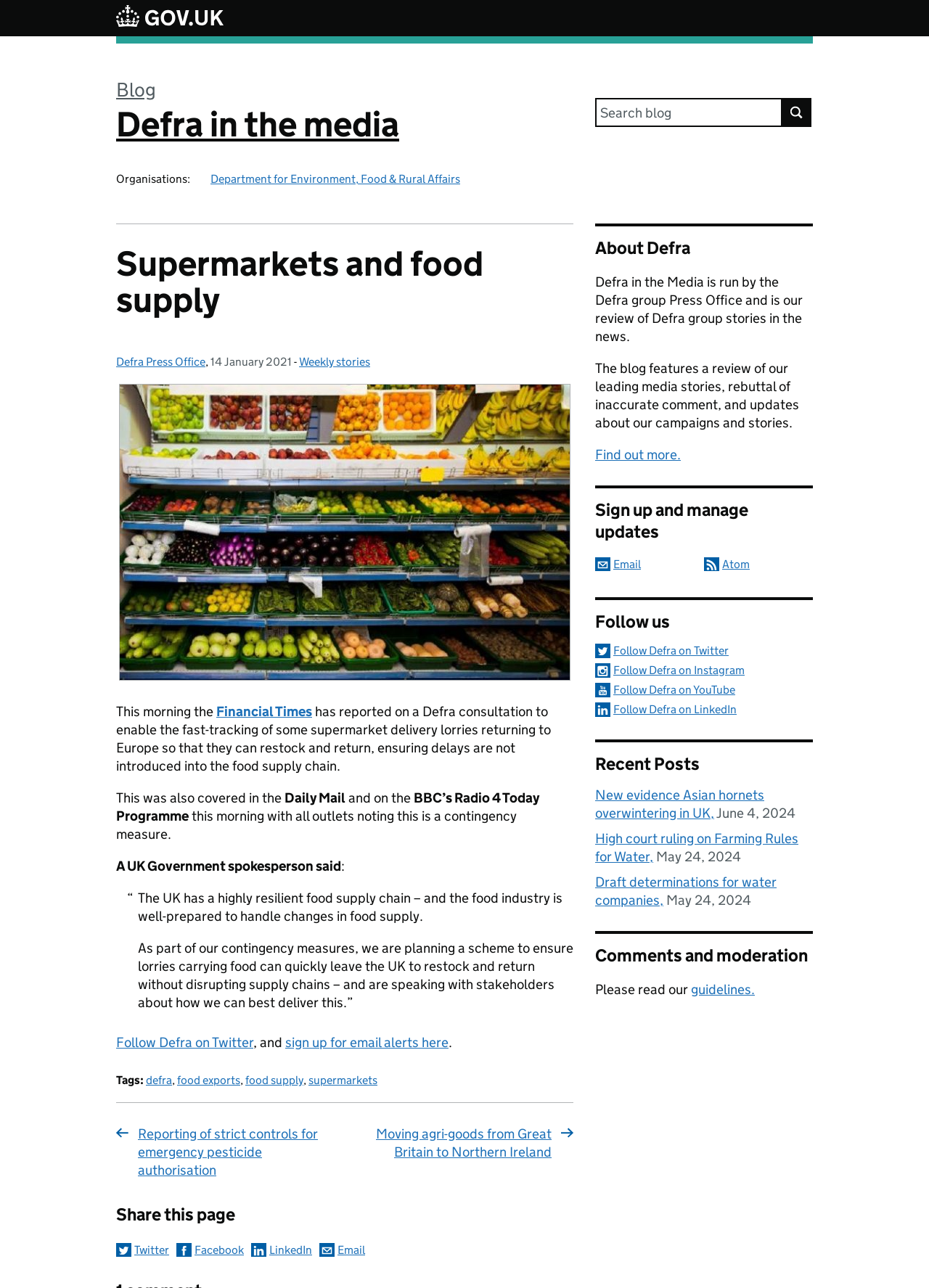Please find the bounding box coordinates of the clickable region needed to complete the following instruction: "View the 'Related posts'". The bounding box coordinates must consist of four float numbers between 0 and 1, i.e., [left, top, right, bottom].

None